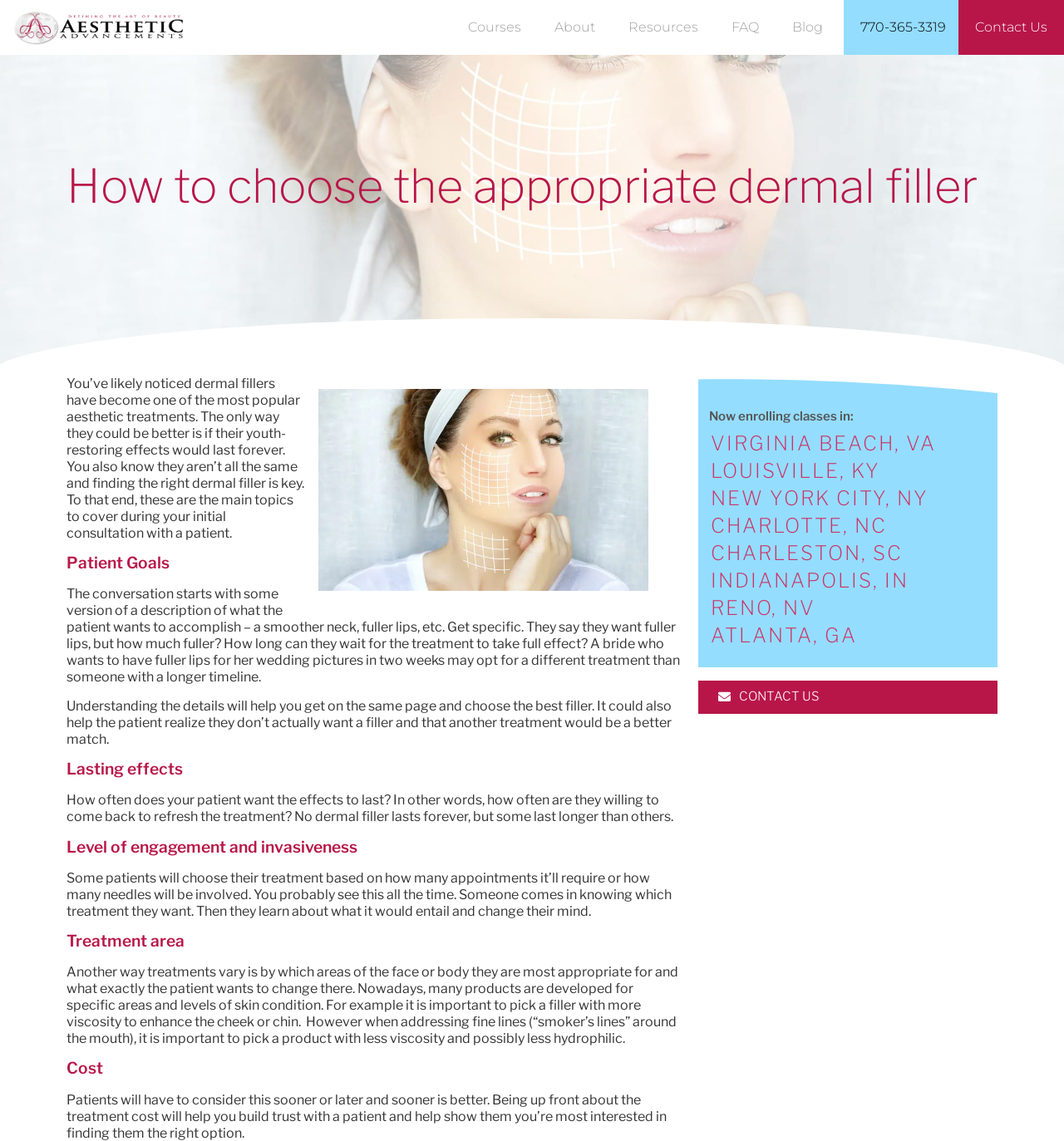What is the purpose of discussing cost with patients?
Based on the image, answer the question with as much detail as possible.

Discussing cost with patients is important to build trust with them. This is mentioned in the paragraph following the heading 'Cost', which states that being up front about the treatment cost will help build trust with a patient and show them that the provider is most interested in finding them the right option.